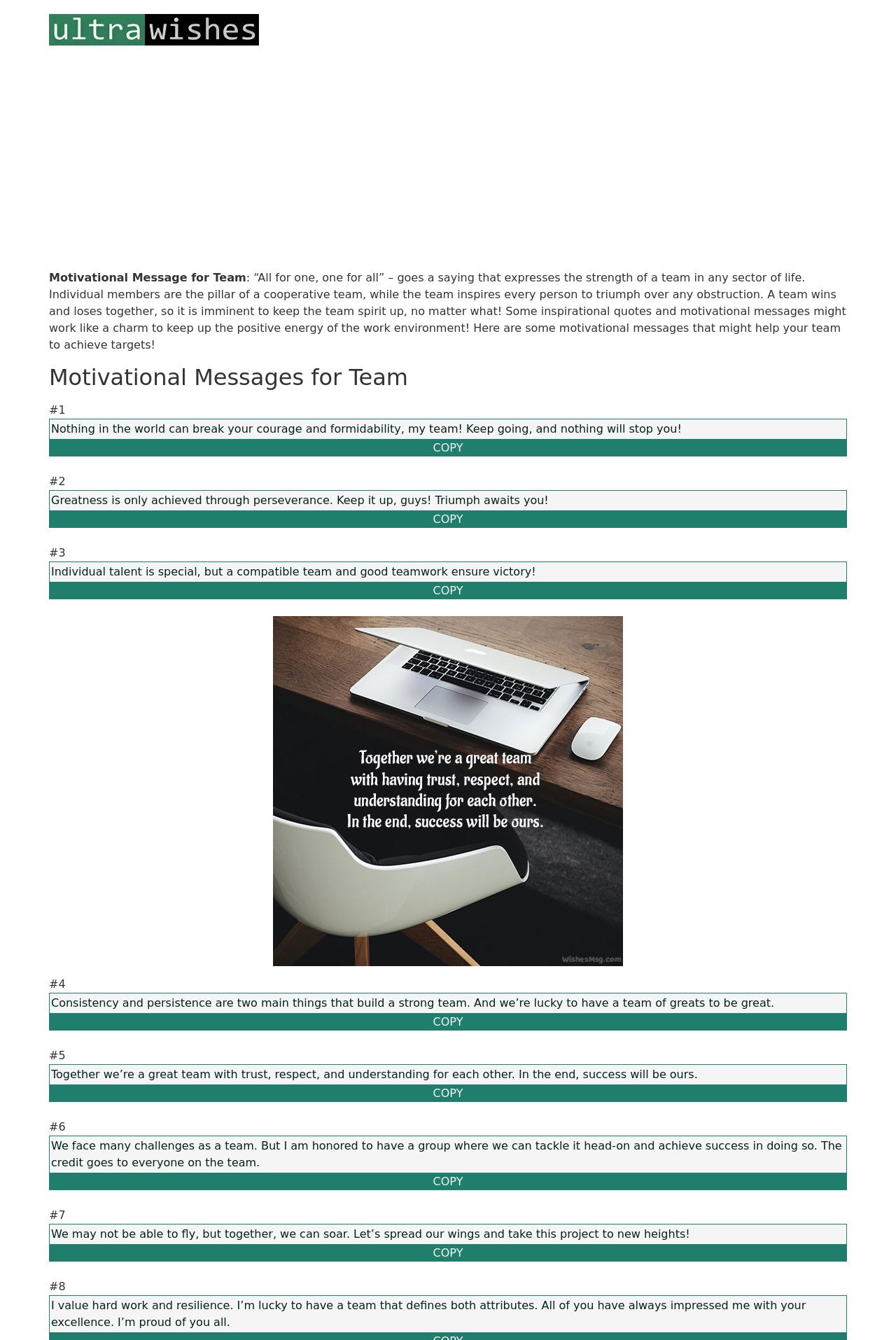Explain in detail what you observe on this webpage.

This webpage is about motivational messages for teams, with a focus on words of encouragement. At the top left corner, there is a logo of "ultrawishes" with a link to the website. Below the logo, there is a horizontal advertisement banner that spans almost the entire width of the page.

The main content of the page starts with a heading "Motivational Message for Team" followed by a brief introduction to the importance of teamwork and motivational quotes. The introduction is a short paragraph that sets the tone for the rest of the page.

Below the introduction, there are several motivational messages or quotes, each with a "COPY" button next to it. These quotes are arranged in a vertical list, with each quote taking up a few lines of text. The quotes are inspirational and encouraging, with messages about teamwork, perseverance, and success.

Interspersed among the quotes is an image related to motivational messages for teams. The image is located roughly in the middle of the page and takes up about a quarter of the page's width.

The quotes and image are arranged in a clean and organized manner, making it easy to read and navigate the page. Overall, the webpage is dedicated to providing motivational messages and quotes to inspire teams to work together and achieve their goals.